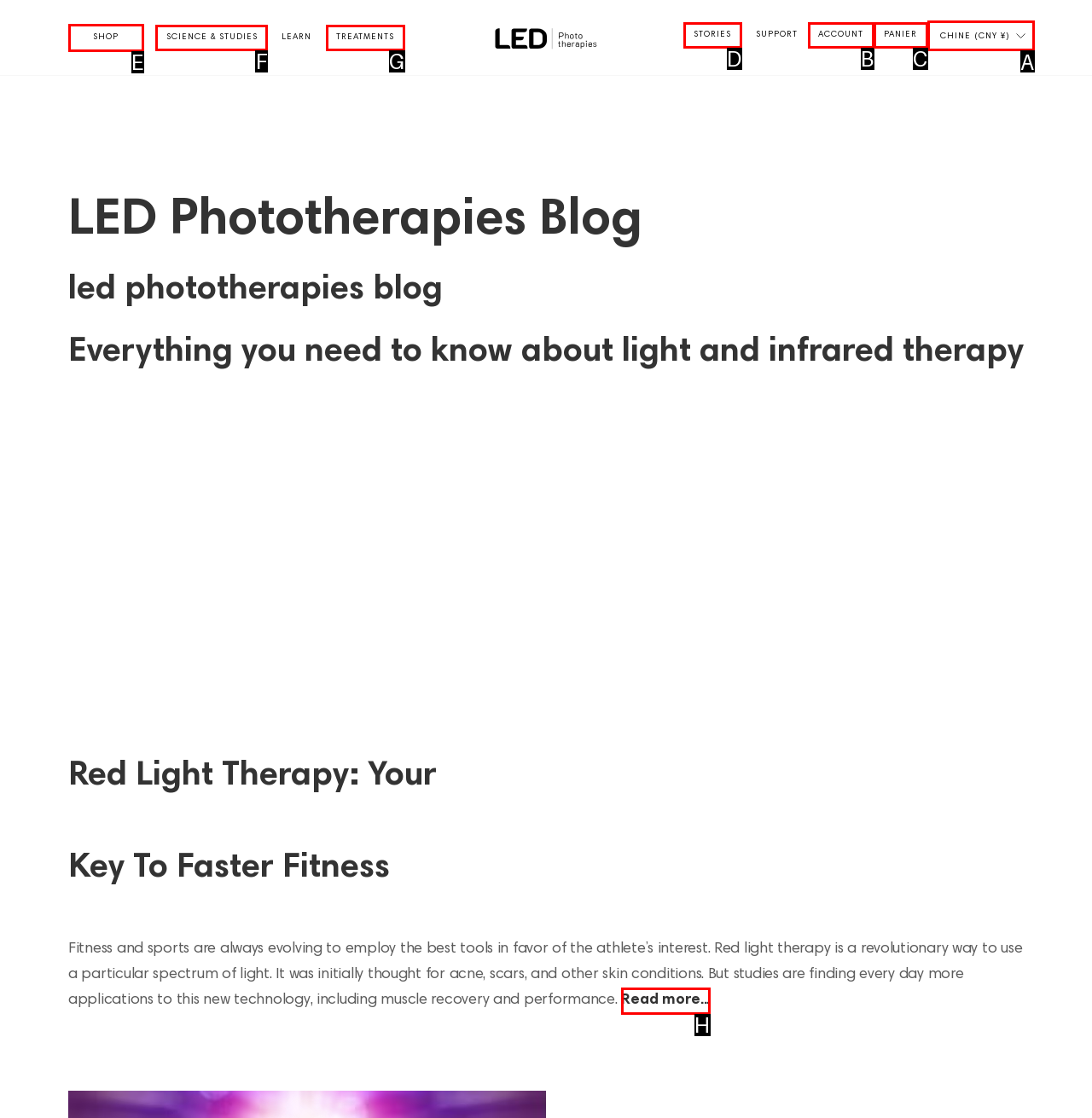Select the proper HTML element to perform the given task: Click on the 'Help Topics' link Answer with the corresponding letter from the provided choices.

None